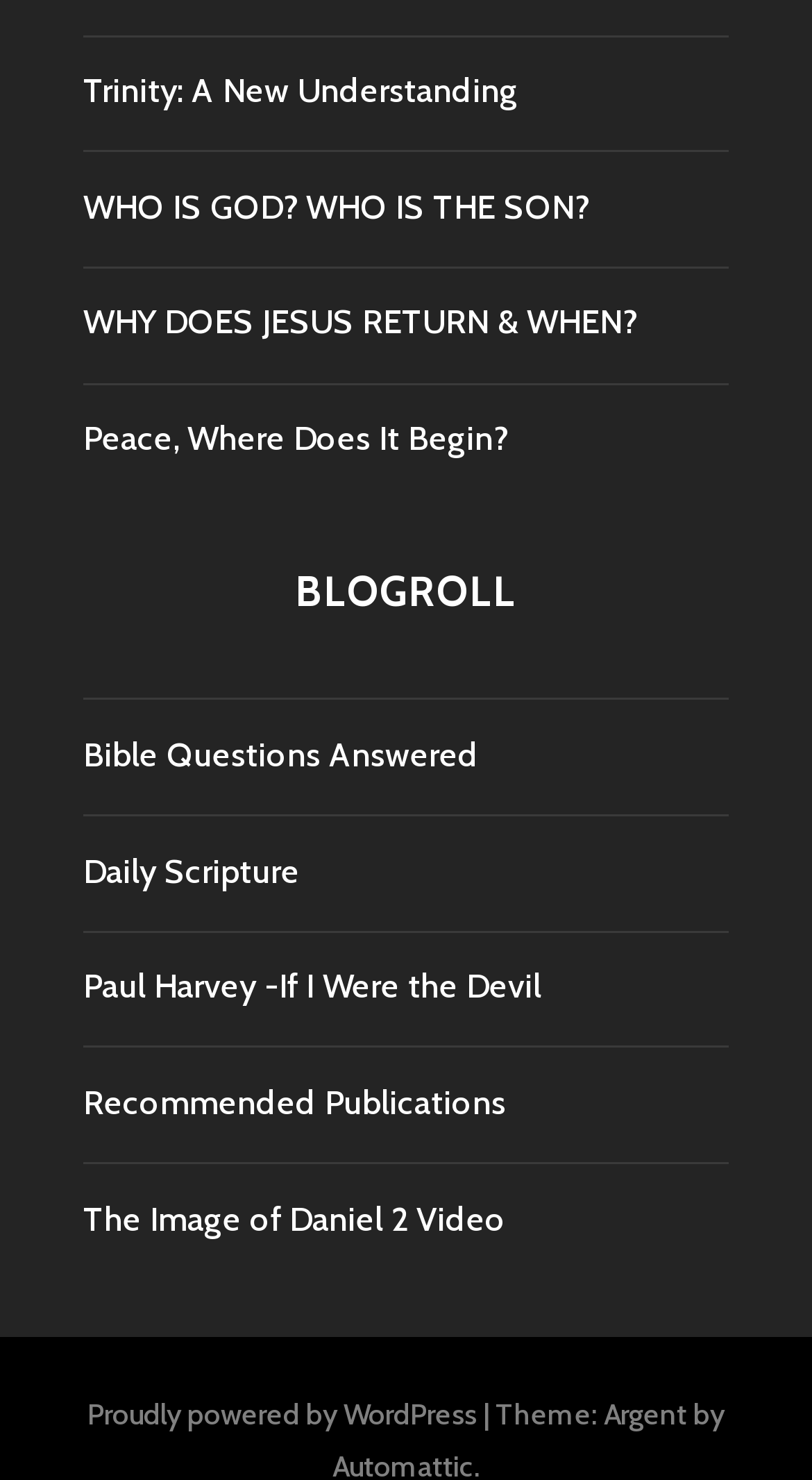What is the purpose of the webpage?
Based on the image, give a concise answer in the form of a single word or short phrase.

Religious blog